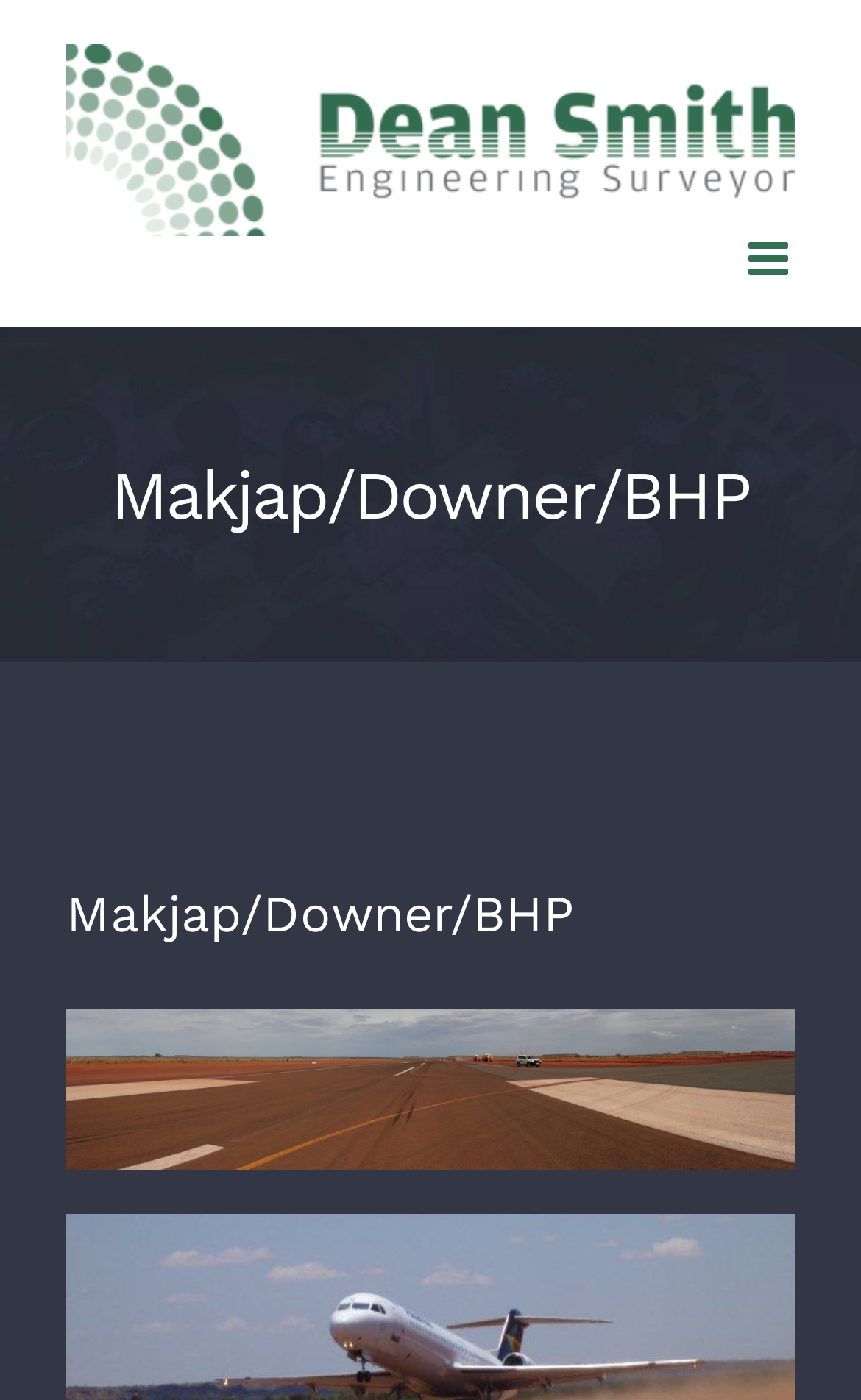Explain the webpage's design and content in an elaborate manner.

The webpage appears to be a project page for Dean Smith Engineering Surveyor, specifically showcasing the Yarrie Airstrip project. At the top left of the page, there is a logo of Dean Smith Engineering Surveyor, which is also a link. To the right of the logo, there is a toggle button for the mobile menu.

Below the logo, there is a heading that reads "Makjap/Downer/BHP", which is repeated again further down the page. Underneath the first heading, there are two links to the Yarrie Airstrip project, with the top link accompanied by a small image of the airstrip. The second link is positioned below the first one, with a slightly larger image of the airstrip. The images and links are aligned to the left side of the page.